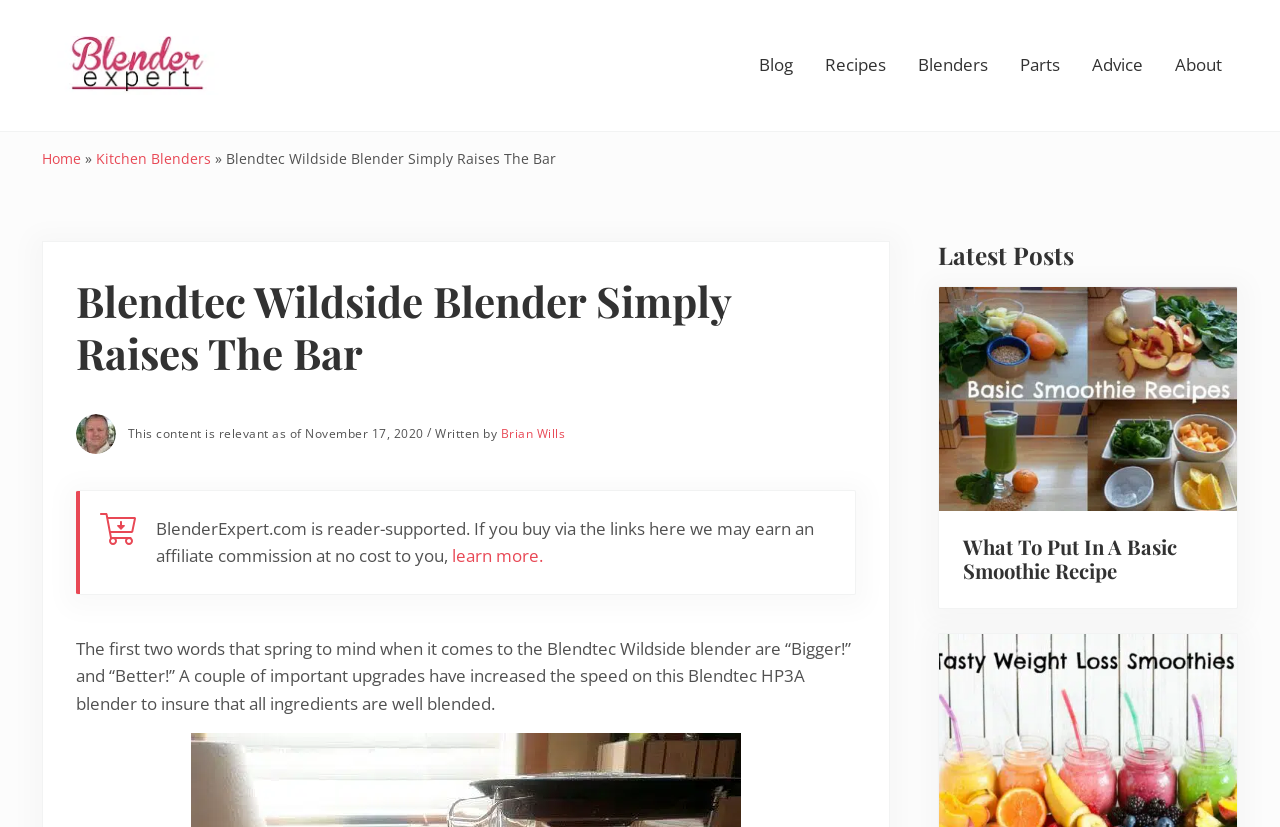Answer briefly with one word or phrase:
Who wrote the article?

Brian Wills